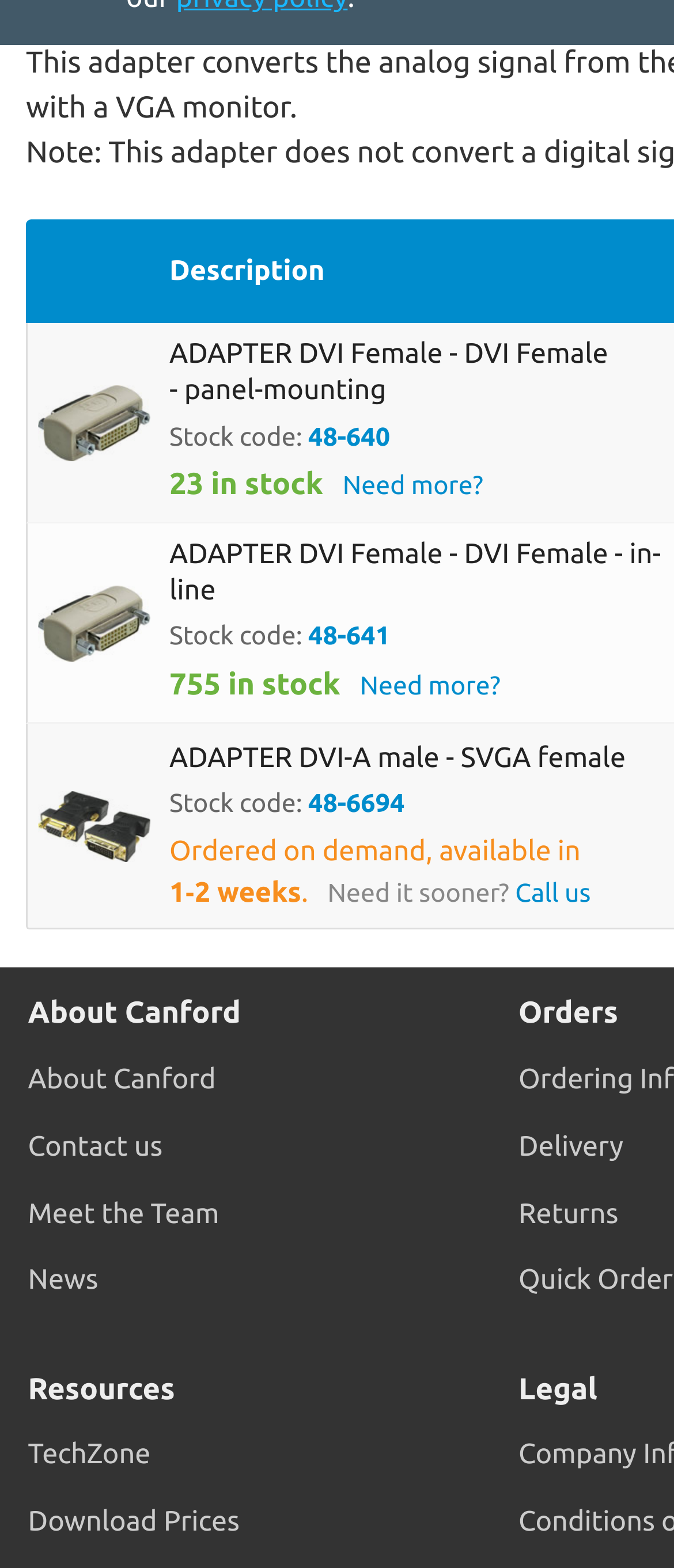Identify the bounding box for the described UI element. Provide the coordinates in (top-left x, top-left y, bottom-right x, bottom-right y) format with values ranging from 0 to 1: Meet the Team

[0.042, 0.753, 0.769, 0.796]